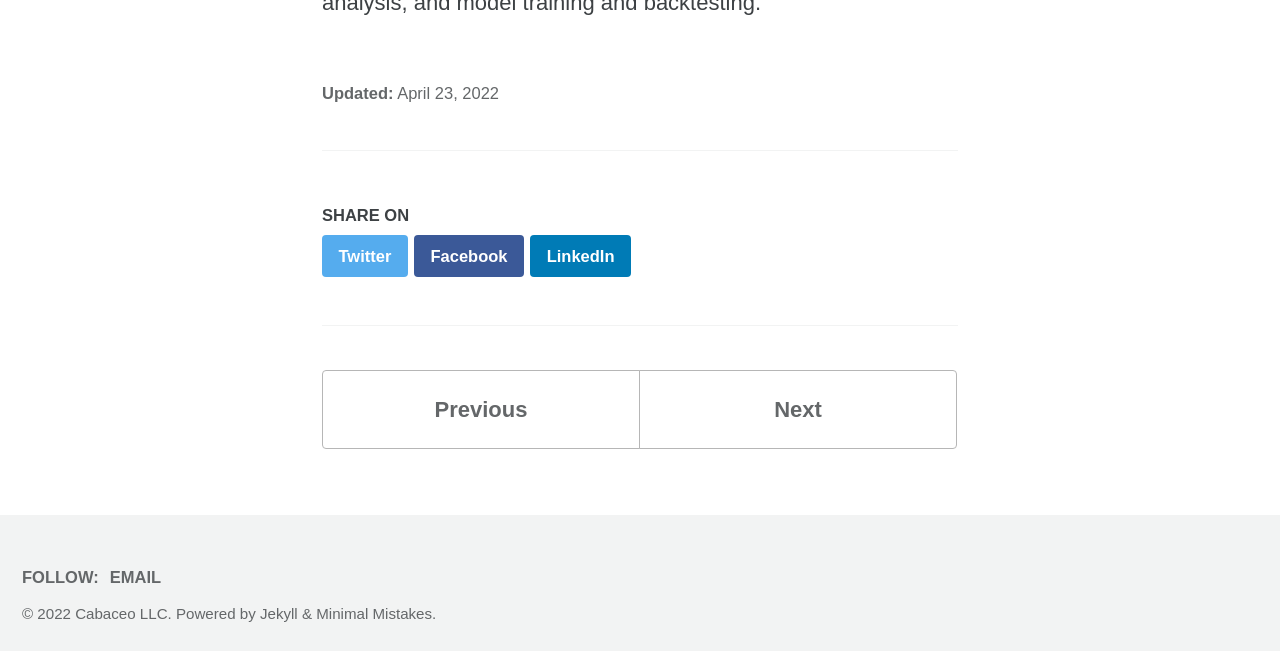Determine the bounding box coordinates of the element that should be clicked to execute the following command: "Visit LinkedIn".

[0.414, 0.361, 0.493, 0.425]